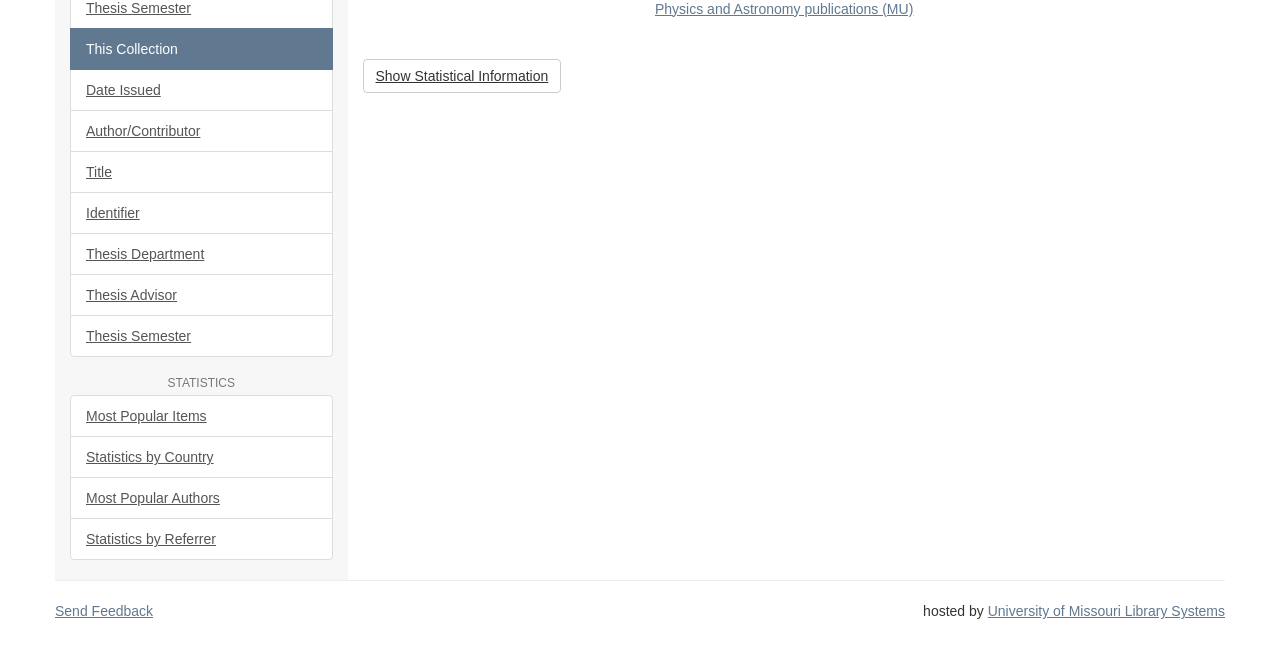Identify the bounding box of the UI component described as: "This Collection".

[0.055, 0.043, 0.26, 0.108]